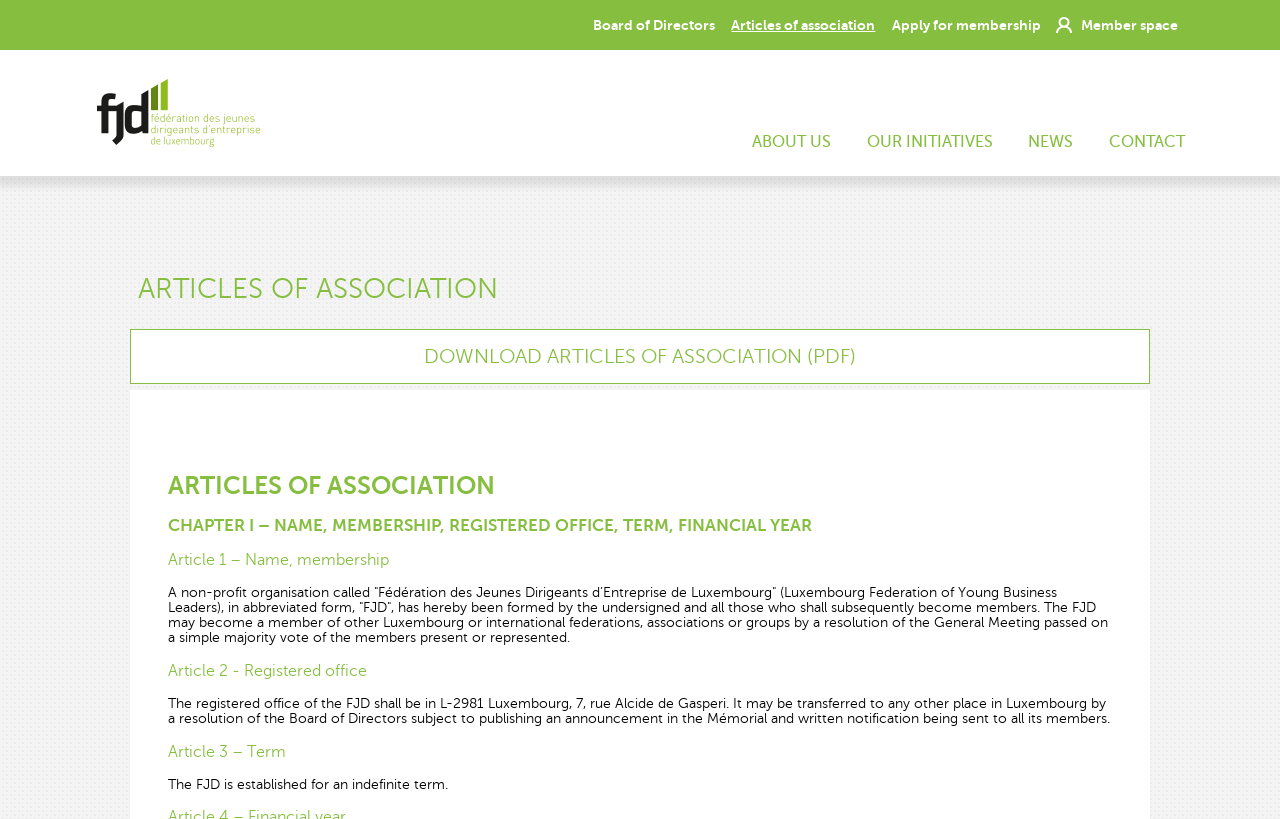Can you give a comprehensive explanation to the question given the content of the image?
What is the term of the FJD?

This answer can be found in the StaticText element with the text 'The FJD is established for an indefinite term.'